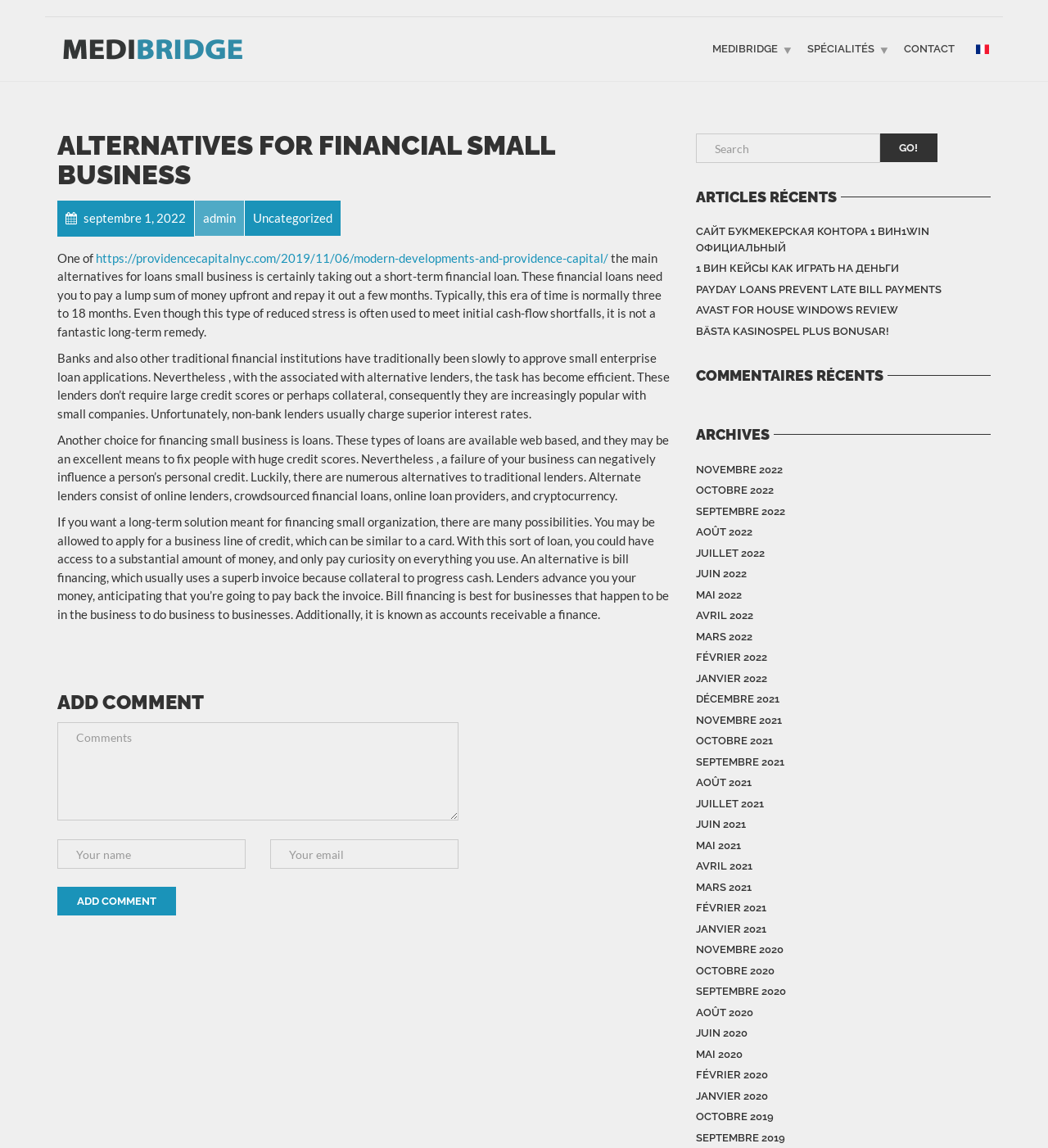Locate the bounding box coordinates of the segment that needs to be clicked to meet this instruction: "Click on the link 'https://providencecapitalnyc.com/2019/11/06/modern-developments-and-providence-capital/'".

[0.091, 0.218, 0.58, 0.231]